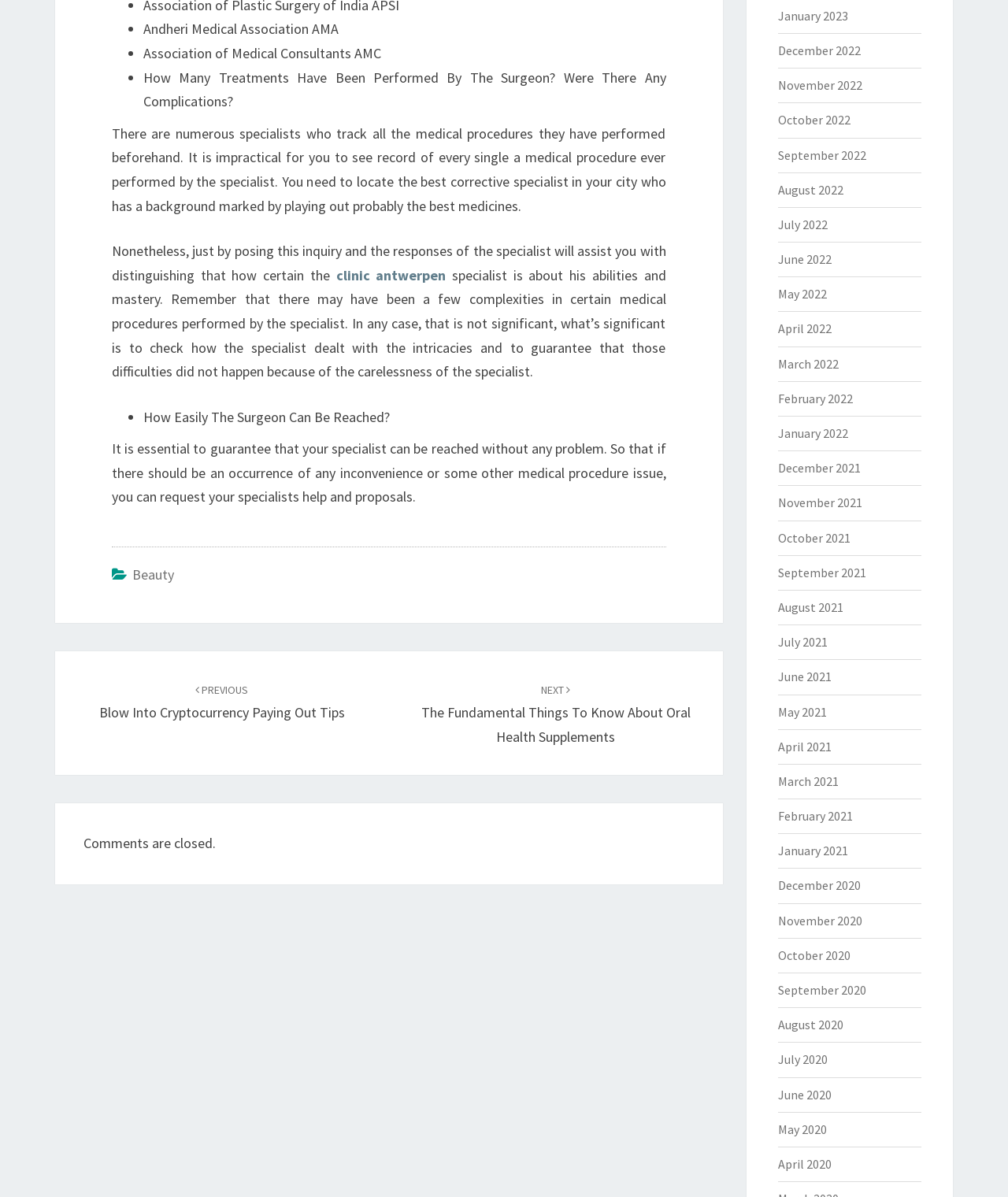Locate the bounding box coordinates of the UI element described by: "October 2020". The bounding box coordinates should consist of four float numbers between 0 and 1, i.e., [left, top, right, bottom].

[0.771, 0.791, 0.843, 0.804]